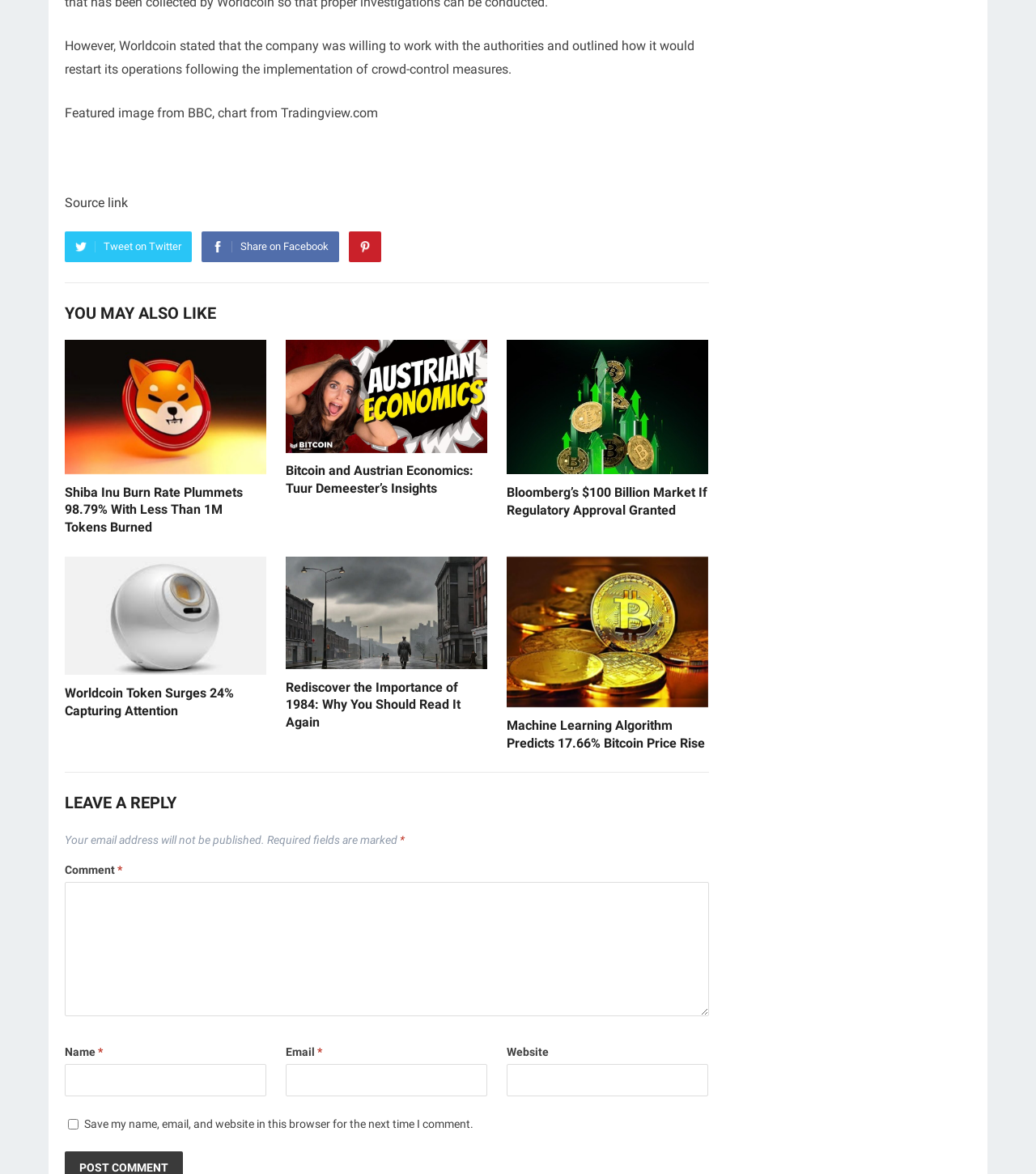Locate the bounding box coordinates of the clickable region to complete the following instruction: "Click on the Twitter link."

[0.062, 0.197, 0.185, 0.223]